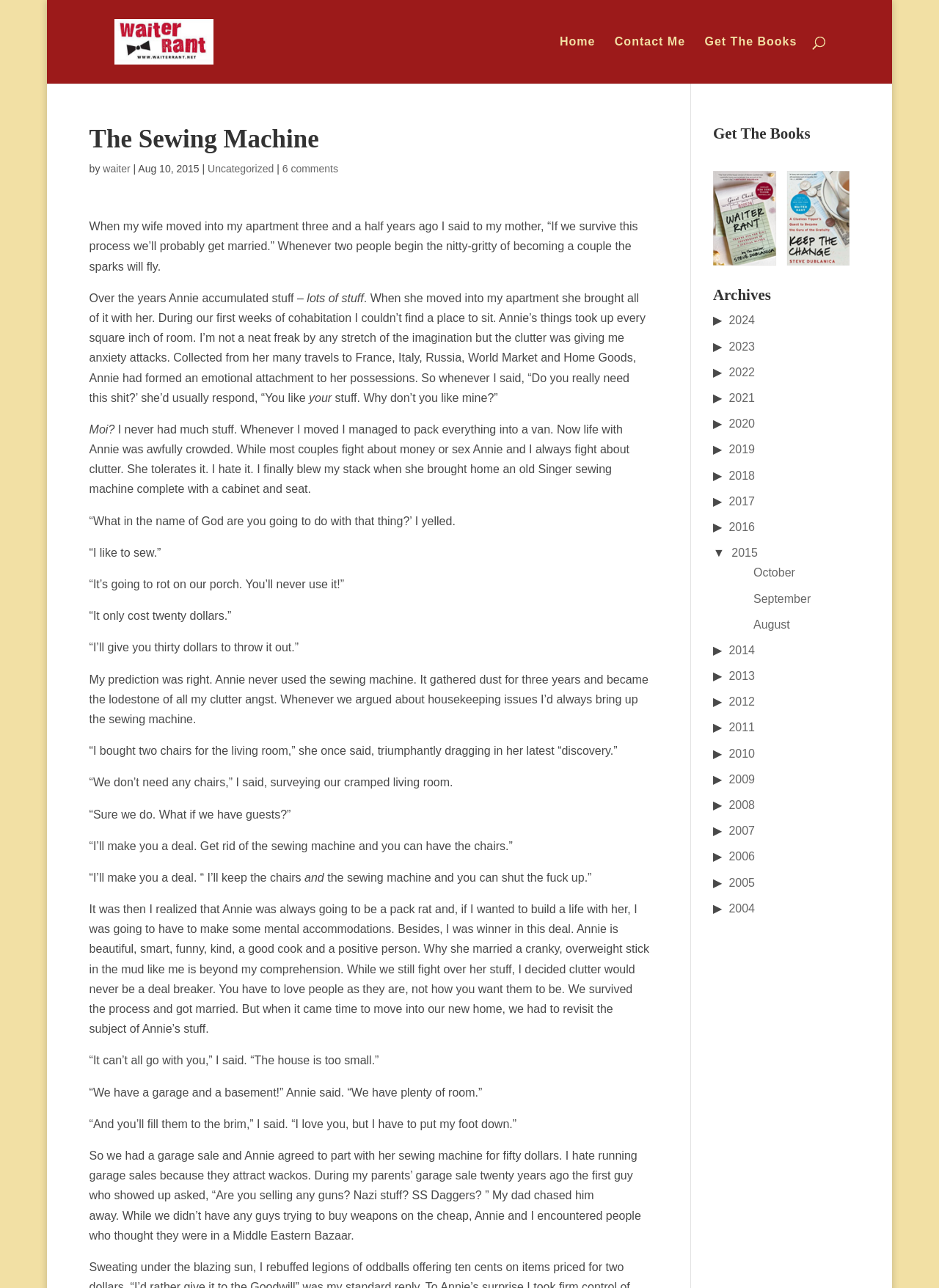Determine the bounding box of the UI element mentioned here: "Thyroid Dynamics: Hyper Resurgence". The coordinates must be in the format [left, top, right, bottom] with values ranging from 0 to 1.

None